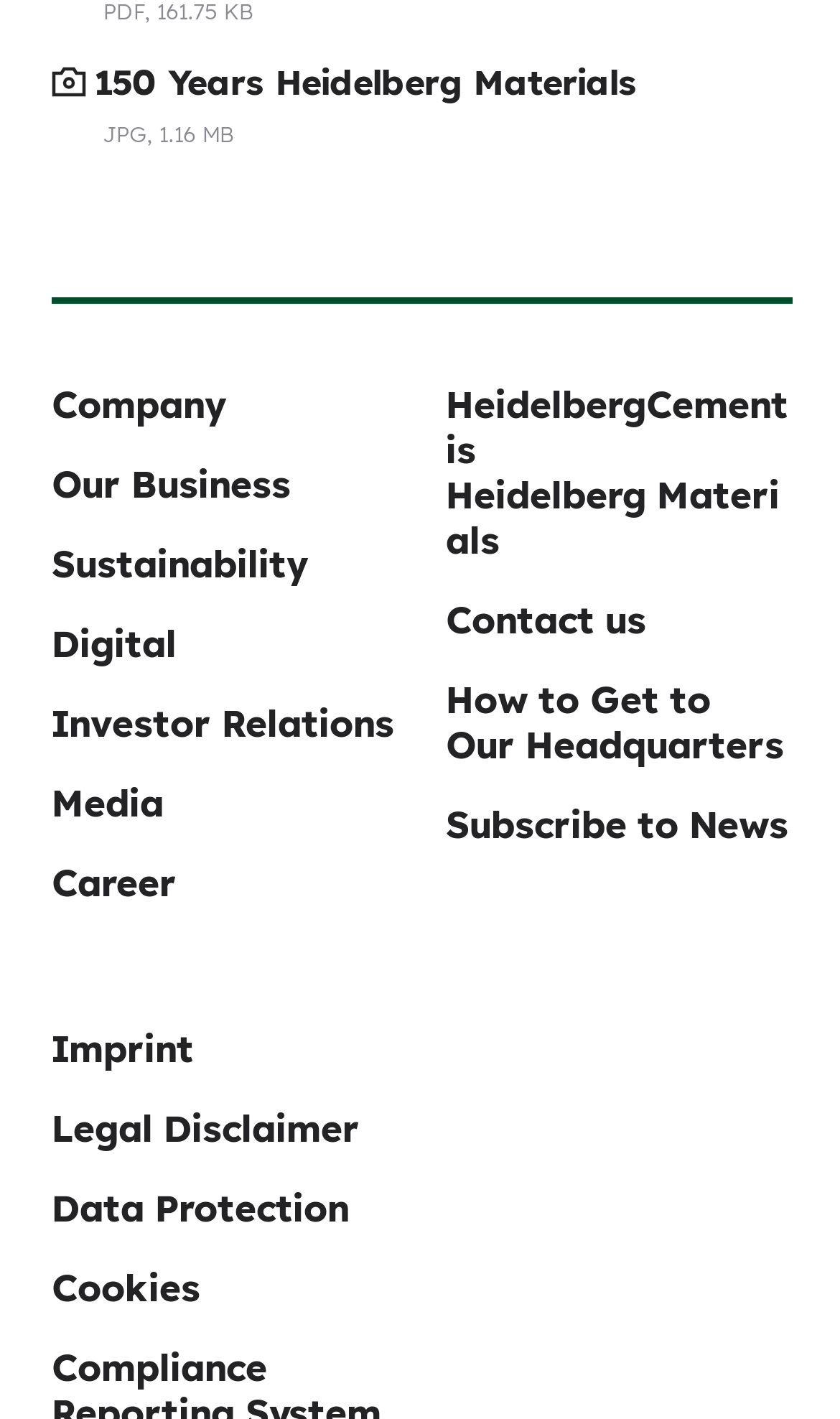Please identify the bounding box coordinates of the element on the webpage that should be clicked to follow this instruction: "Contact us through the provided link". The bounding box coordinates should be given as four float numbers between 0 and 1, formatted as [left, top, right, bottom].

[0.531, 0.42, 0.769, 0.452]